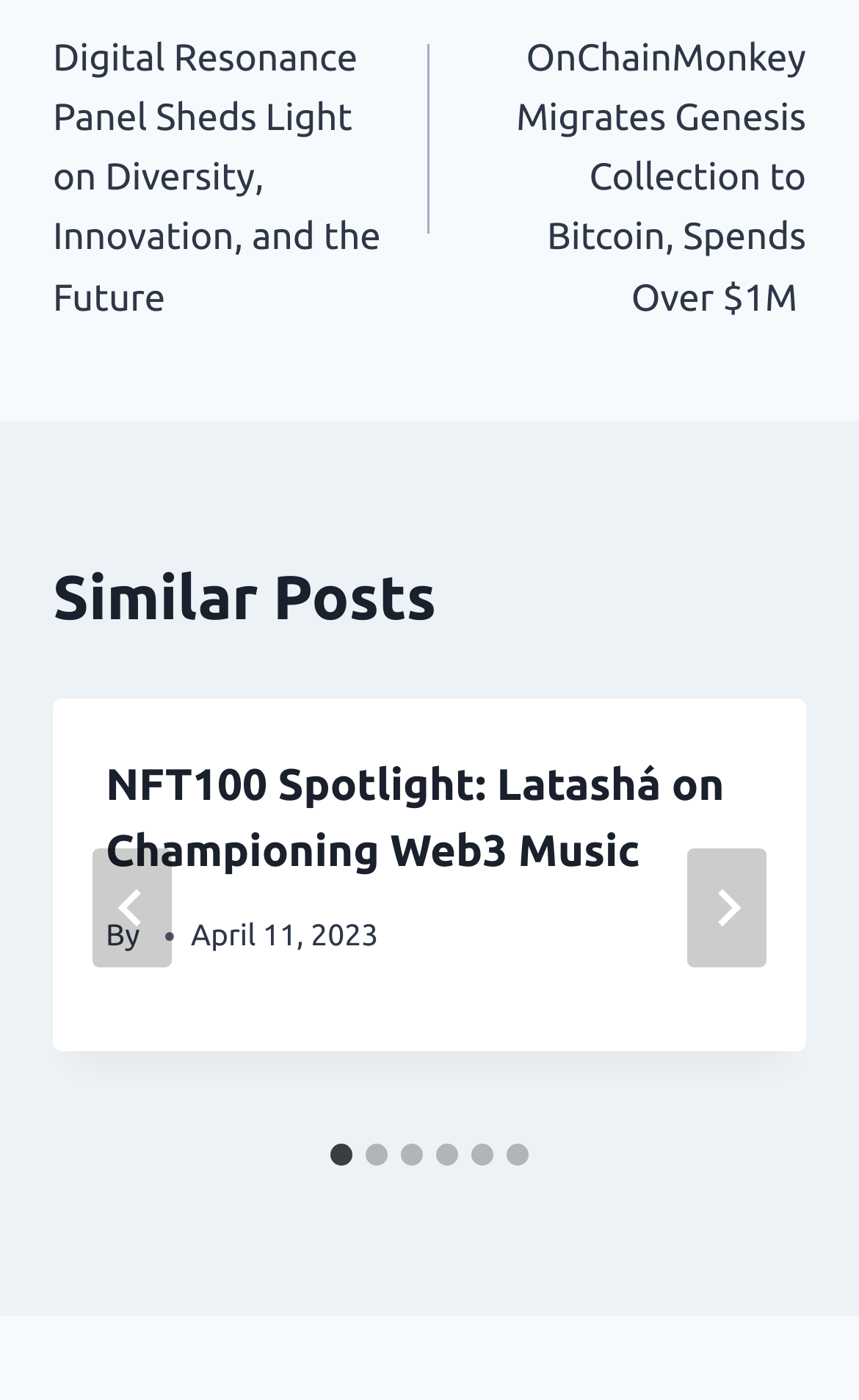What is the date of the article?
Using the image as a reference, answer with just one word or a short phrase.

April 11, 2023